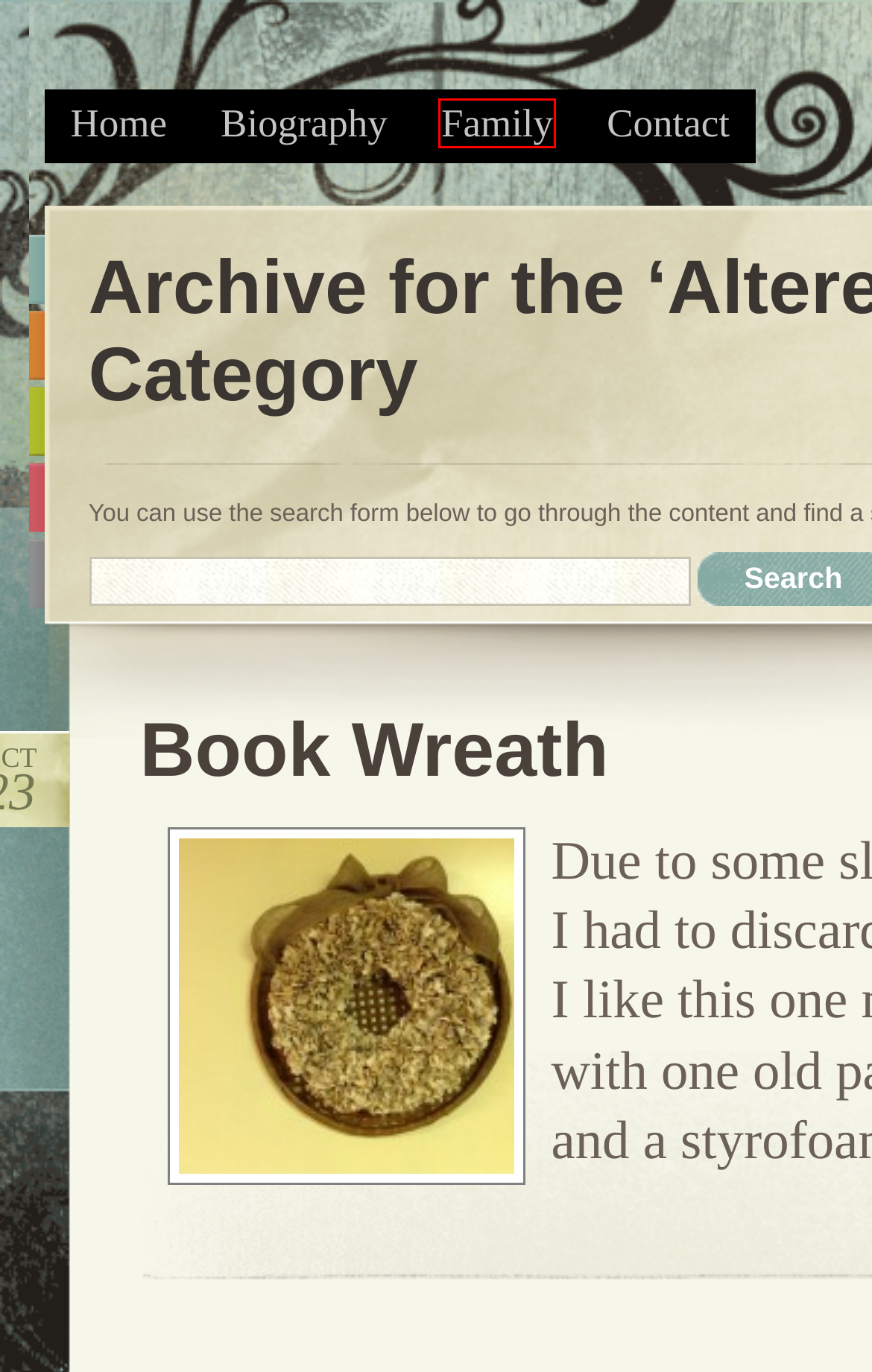Assess the screenshot of a webpage with a red bounding box and determine which webpage description most accurately matches the new page after clicking the element within the red box. Here are the options:
A. Carlene Morton - Children's Author   » Blog Archive   » Book Wreath
B. Carlene Morton - Children's Author    » Writing
C. Carlene Morton - Children's Author    » Reading
D. Carlene Morton - Children's Author    » Ramblings
E. Carlene Morton - Children's Author    » Artist
F. Carlene Morton - Children's Author    » Family
G. Carlene Morton - Children's Author    » Contact
H. Carlene Morton - Children's Author    » Biography

F